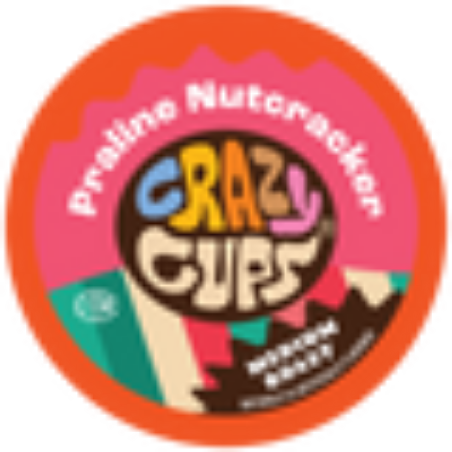Describe every important feature and element in the image comprehensively.

The image features the packaging of "Praline Nutcracker" flavored coffee pods from Crazy Cups. The design prominently displays the brand name "CRAZY CUPS" in playful, colorful lettering, while the product name "Praline Nutcracker" is artistically inscribed above it. The overall design reflects a vibrant and festive aesthetic, with a combination of bright colors and whimsical graphics, resonating well with the holiday spirit and inviting customers to enjoy this unique coffee flavor.